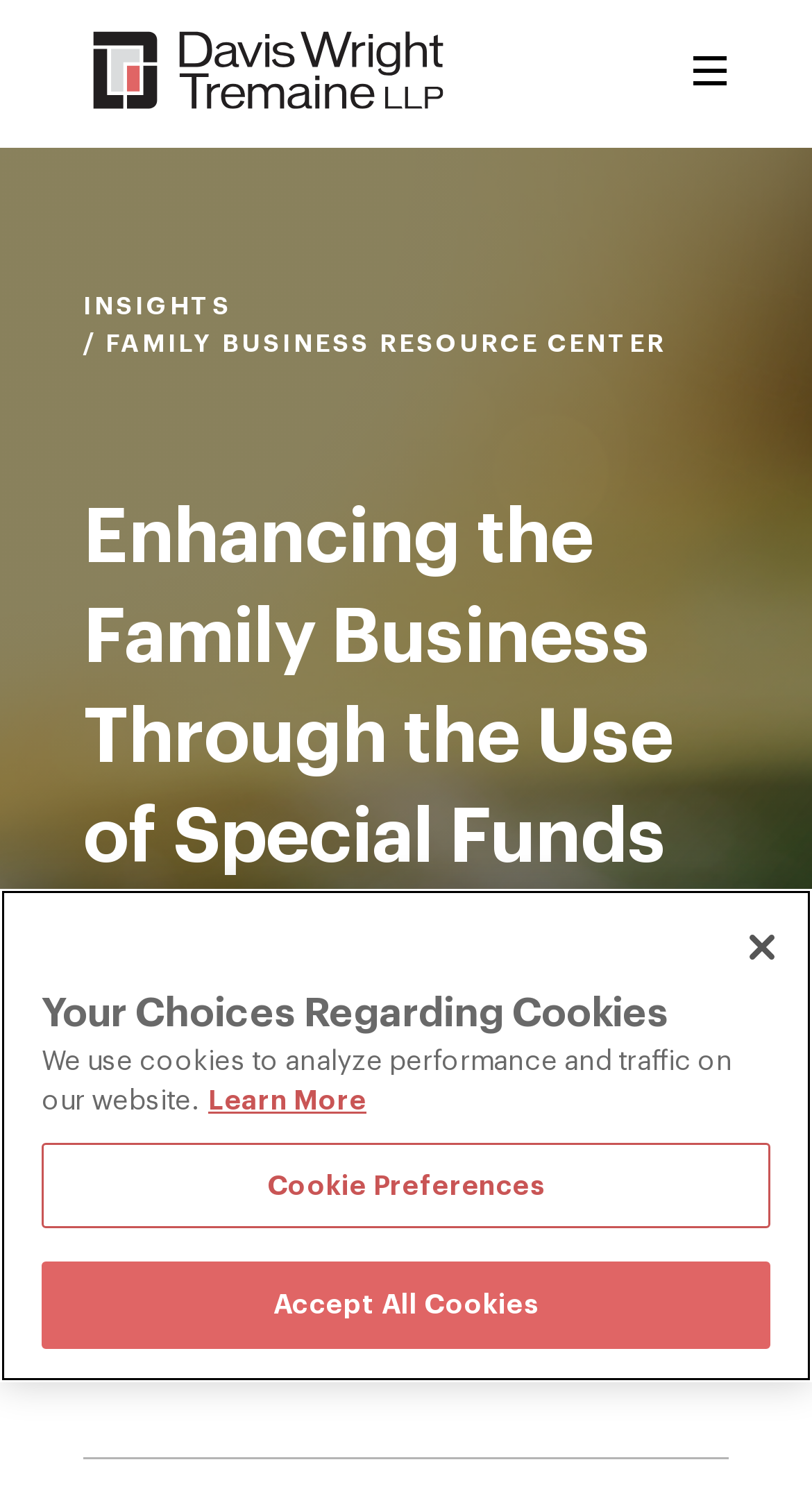Determine the bounding box coordinates of the region I should click to achieve the following instruction: "Click the 'Close' button on the cookie banner". Ensure the bounding box coordinates are four float numbers between 0 and 1, i.e., [left, top, right, bottom].

[0.882, 0.596, 0.995, 0.656]